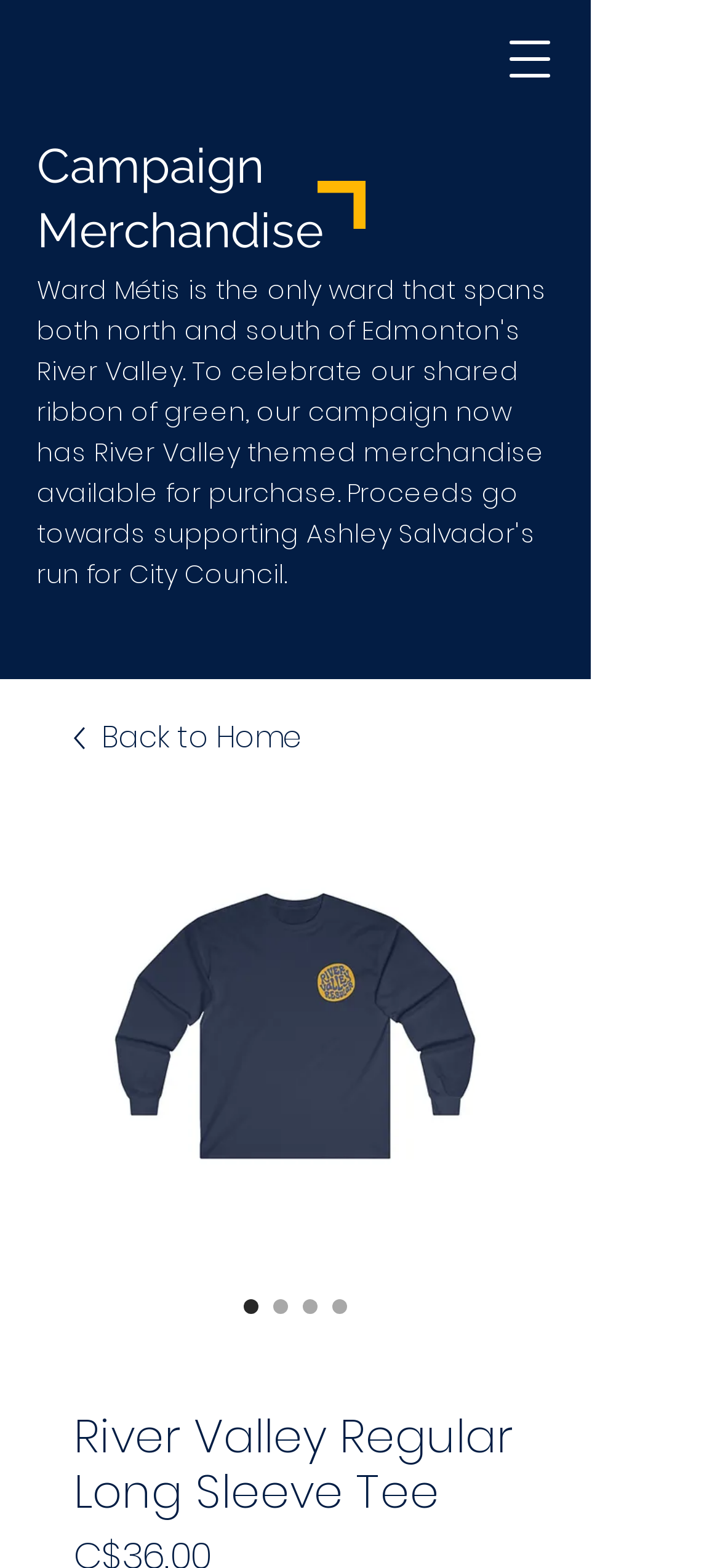Find the bounding box coordinates for the HTML element described as: "aria-label="Facebook"". The coordinates should consist of four float values between 0 and 1, i.e., [left, top, right, bottom].

[0.026, 0.024, 0.095, 0.055]